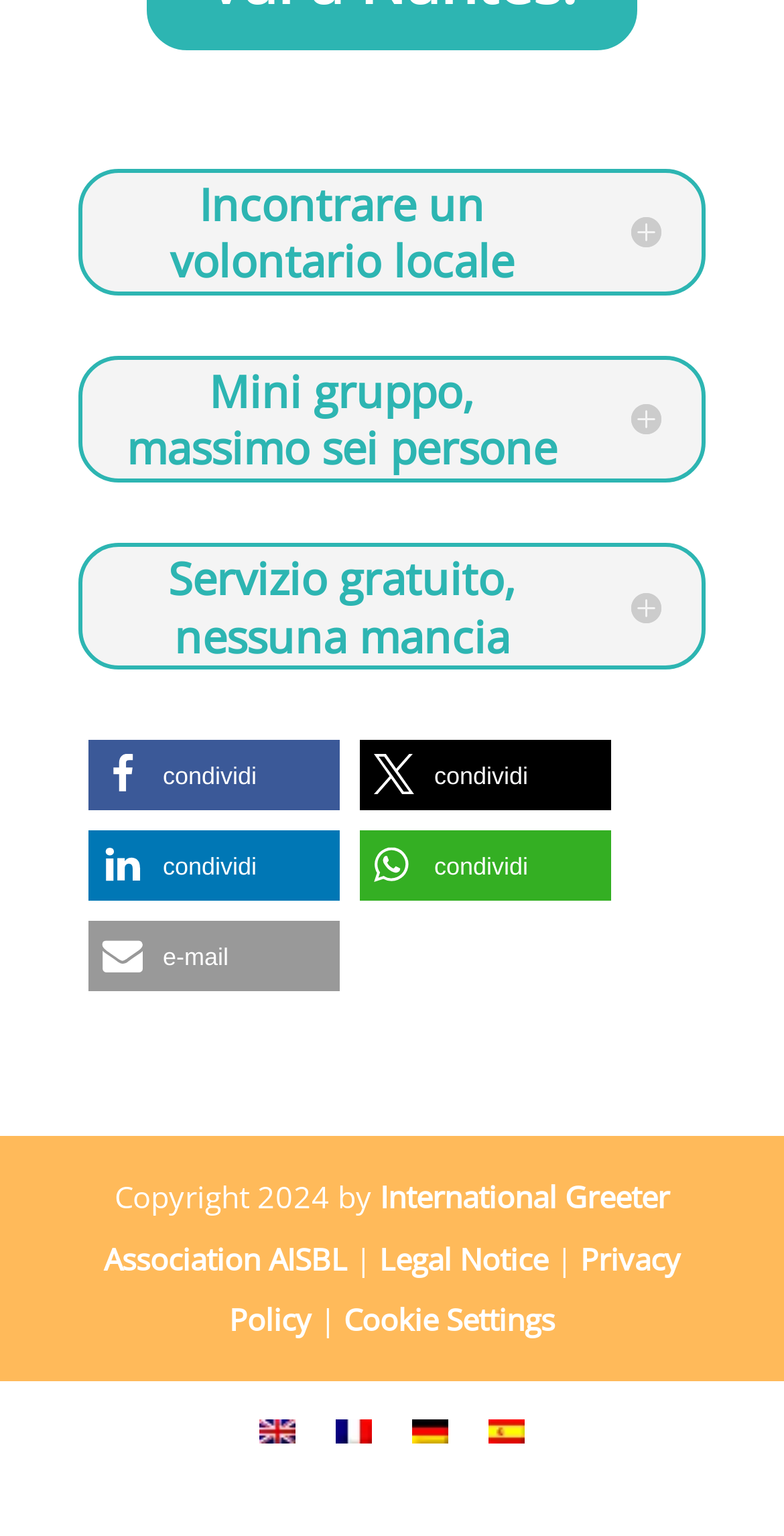What is the purpose of the buttons in the middle of the page?
Using the information from the image, provide a comprehensive answer to the question.

I inferred the purpose of the buttons in the middle of the page by looking at their text and icons. The buttons have text such as 'Condividi su Facebook' and 'Inviare via email', and they have icons of social media platforms and an email icon. This suggests that the purpose of these buttons is to share content on social media or via email.